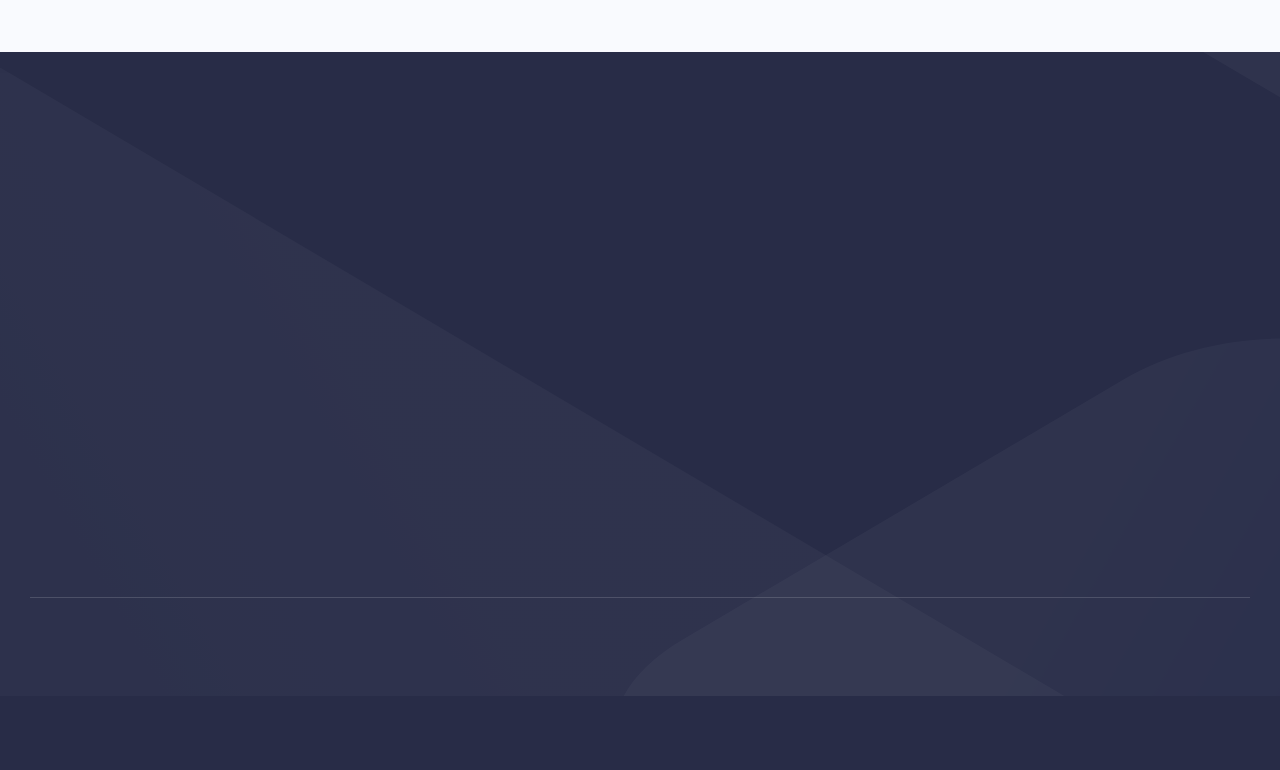What is the company name?
Answer the question based on the image using a single word or a brief phrase.

HostPresto